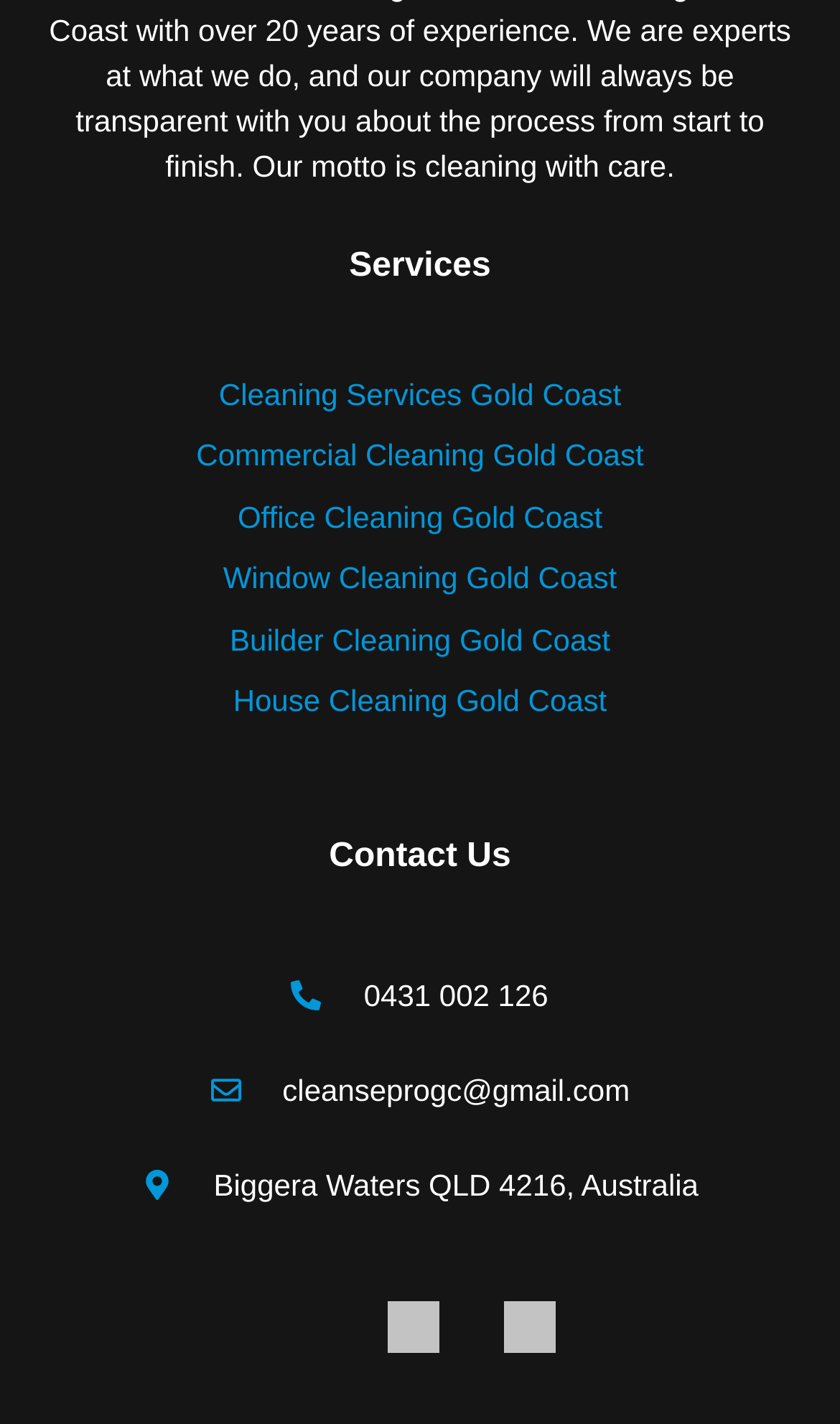Given the element description "Office Cleaning Gold Coast", identify the bounding box of the corresponding UI element.

[0.283, 0.351, 0.717, 0.375]